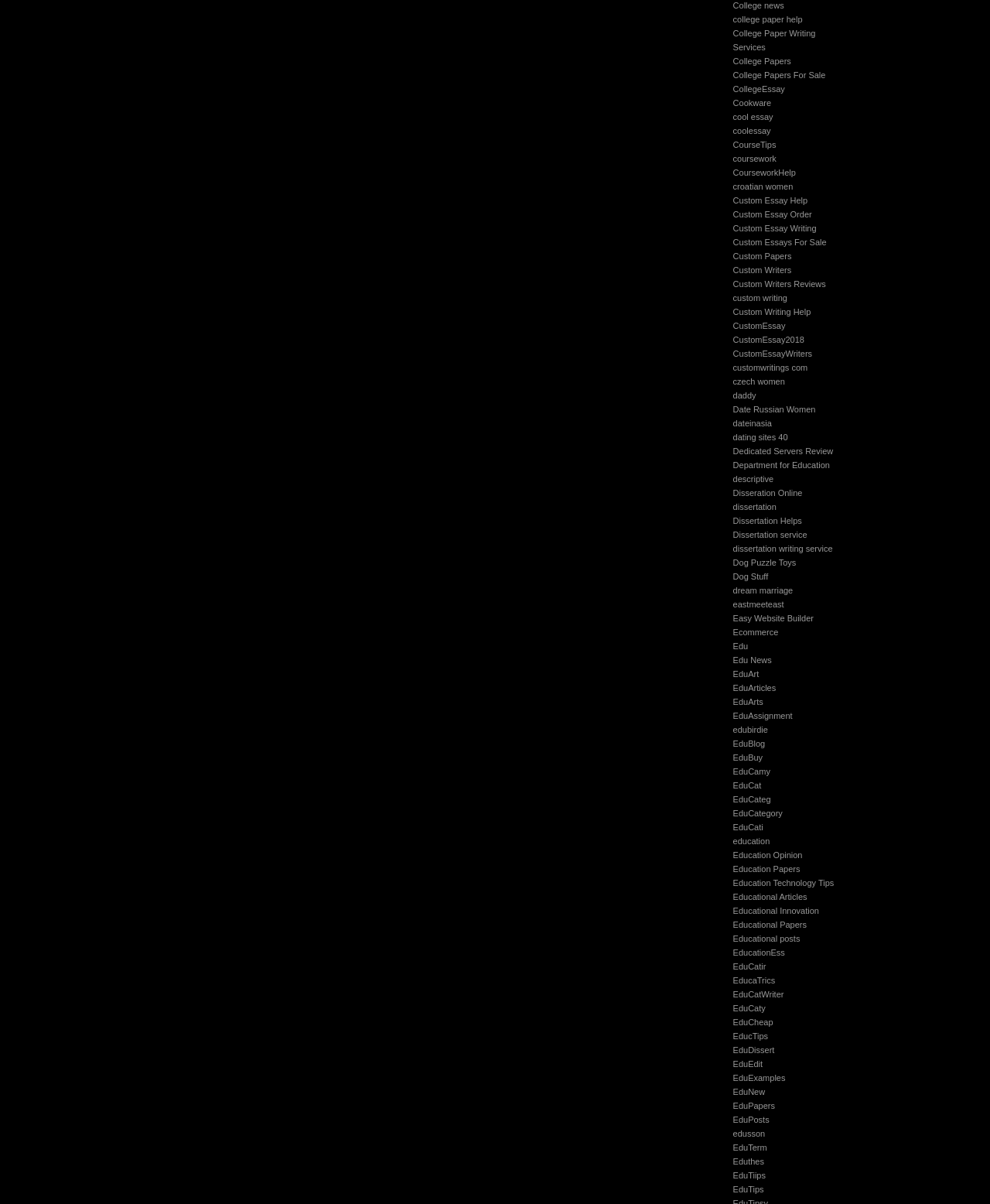Can you find the bounding box coordinates for the element that needs to be clicked to execute this instruction: "visit College Paper Writing Services"? The coordinates should be given as four float numbers between 0 and 1, i.e., [left, top, right, bottom].

[0.74, 0.024, 0.824, 0.043]